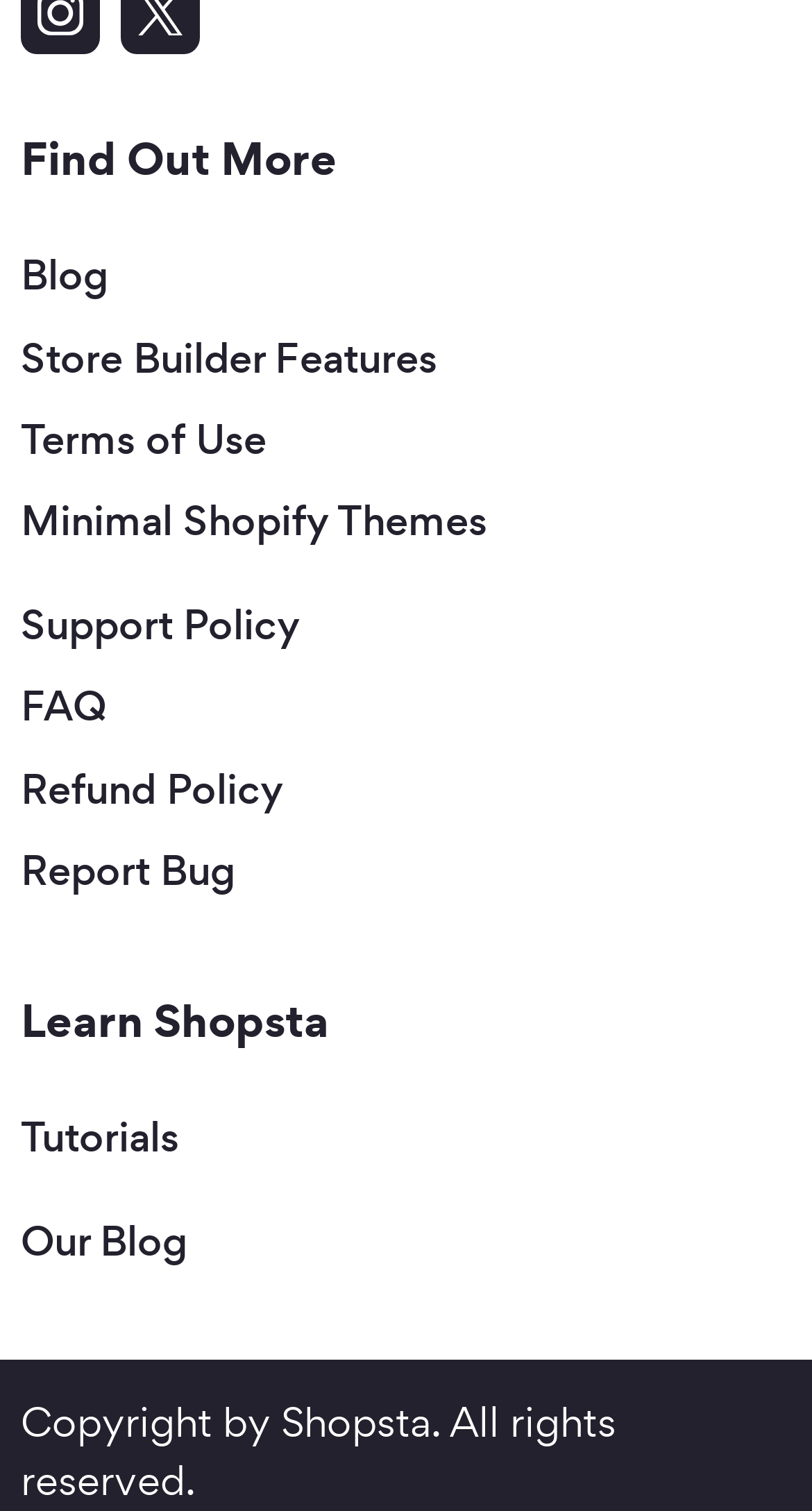Using the webpage screenshot, locate the HTML element that fits the following description and provide its bounding box: "Support Policy".

[0.026, 0.395, 0.369, 0.432]